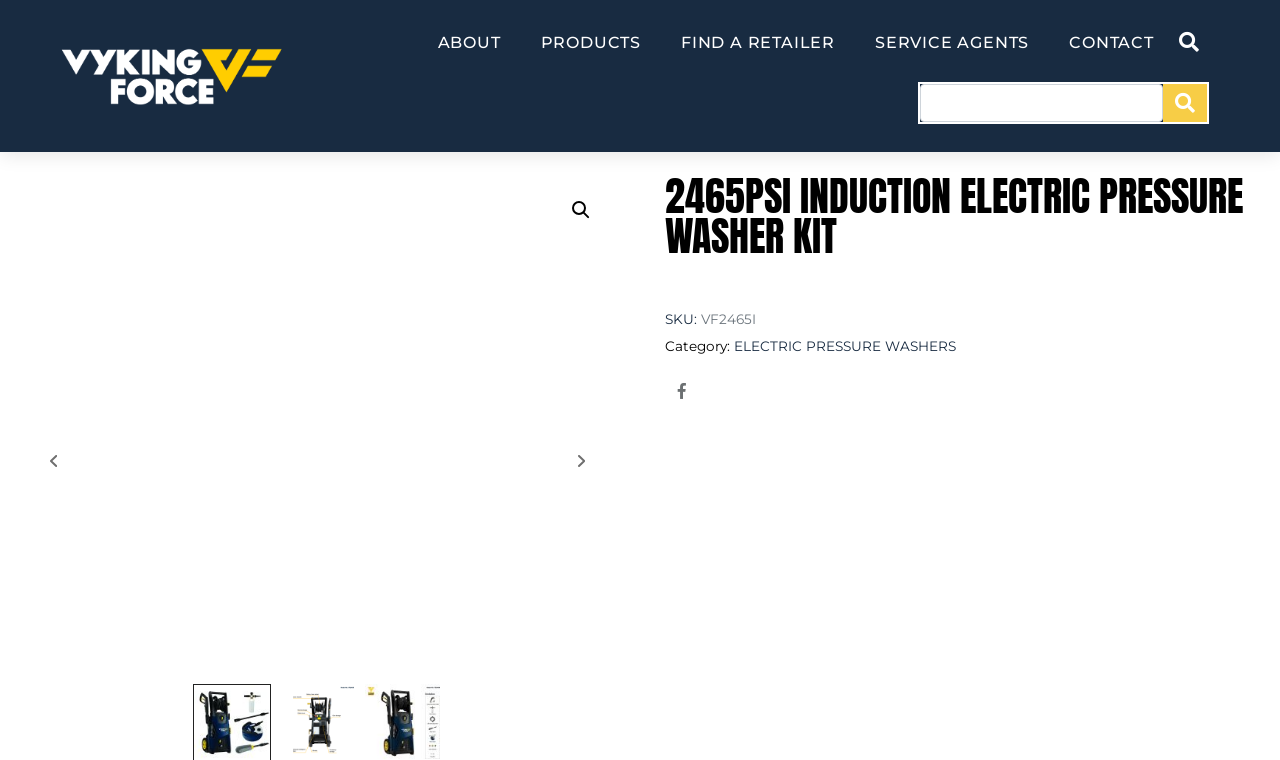Identify and provide the text of the main header on the webpage.

2465PSI INDUCTION ELECTRIC PRESSURE WASHER KIT